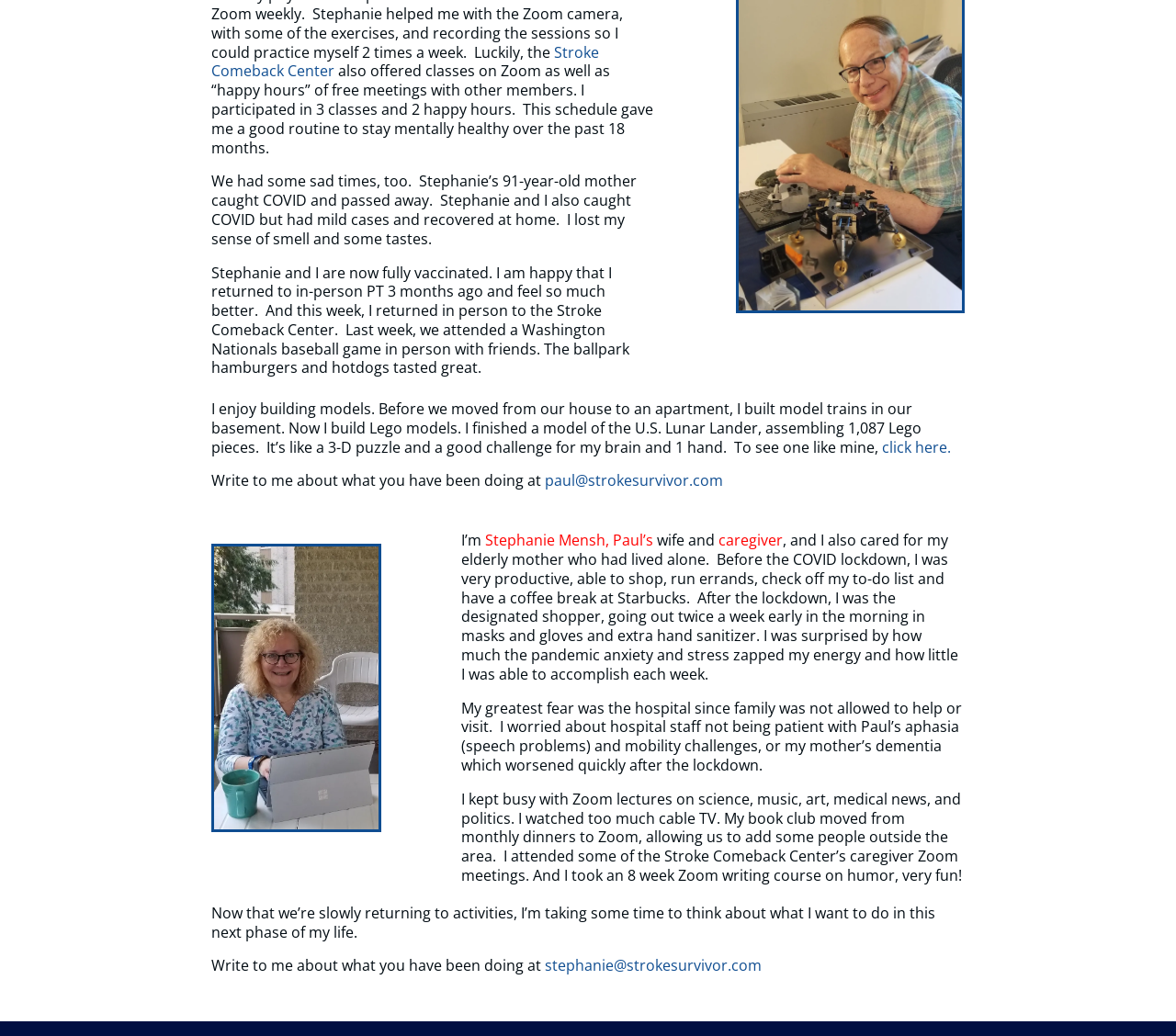Identify and provide the bounding box coordinates of the UI element described: "click here.". The coordinates should be formatted as [left, top, right, bottom], with each number being a float between 0 and 1.

[0.75, 0.422, 0.818, 0.441]